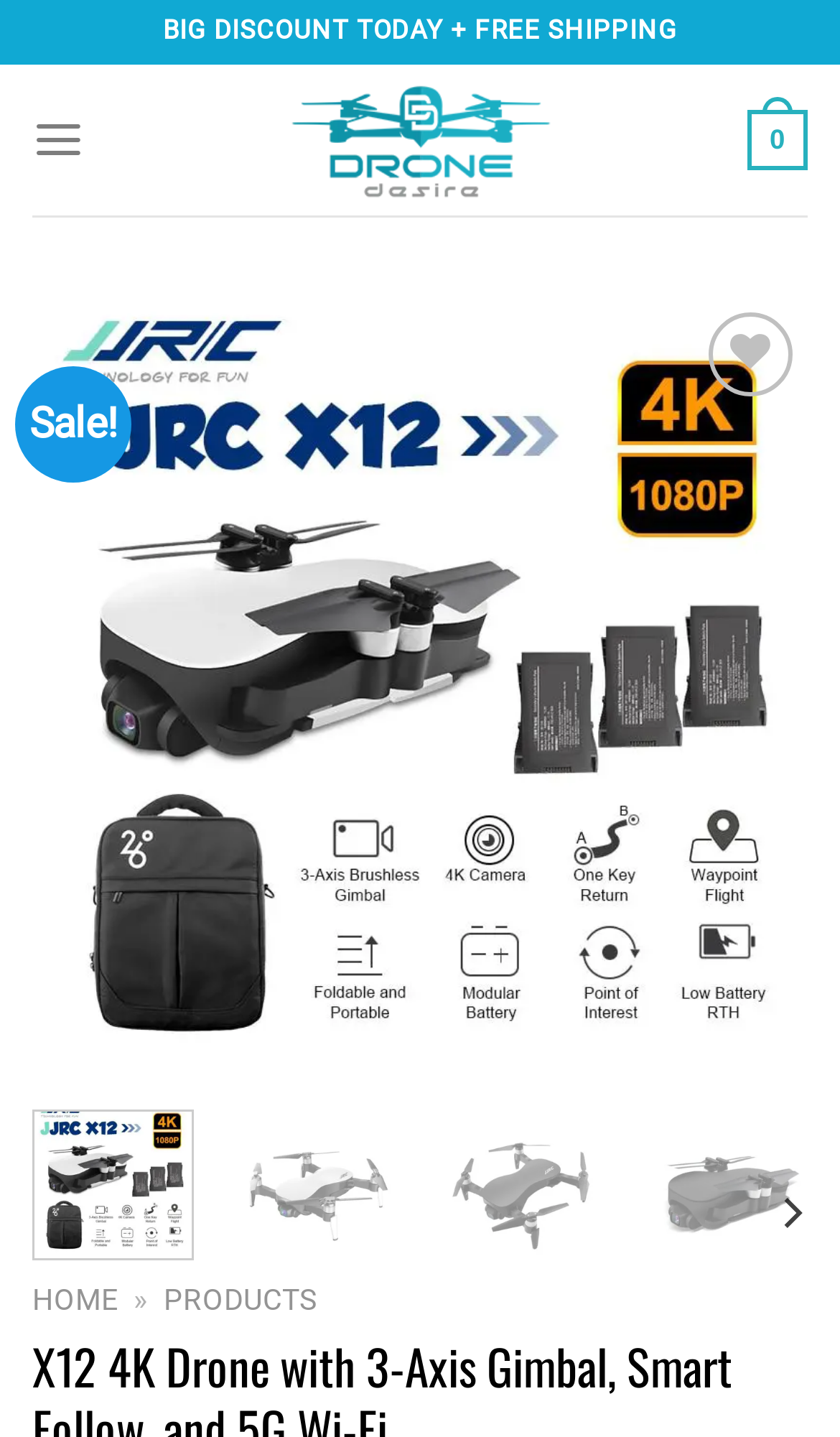Find the bounding box coordinates for the area that should be clicked to accomplish the instruction: "Click on the 'Next' button".

[0.832, 0.426, 0.925, 0.534]